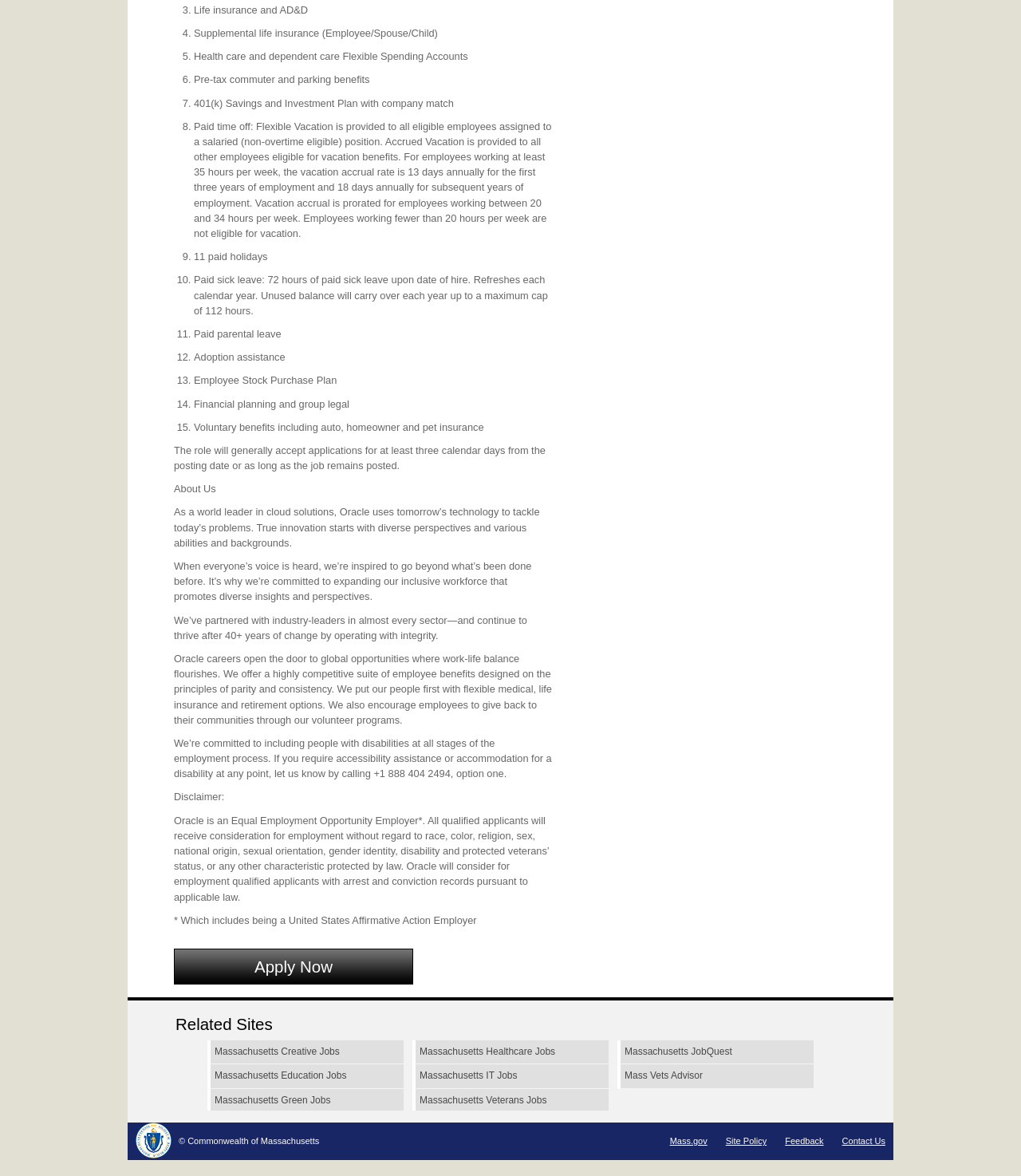Analyze the image and give a detailed response to the question:
What is the name of the company?

The text mentions 'About Us' and 'Oracle careers' which indicates that the company is Oracle, a world leader in cloud solutions.